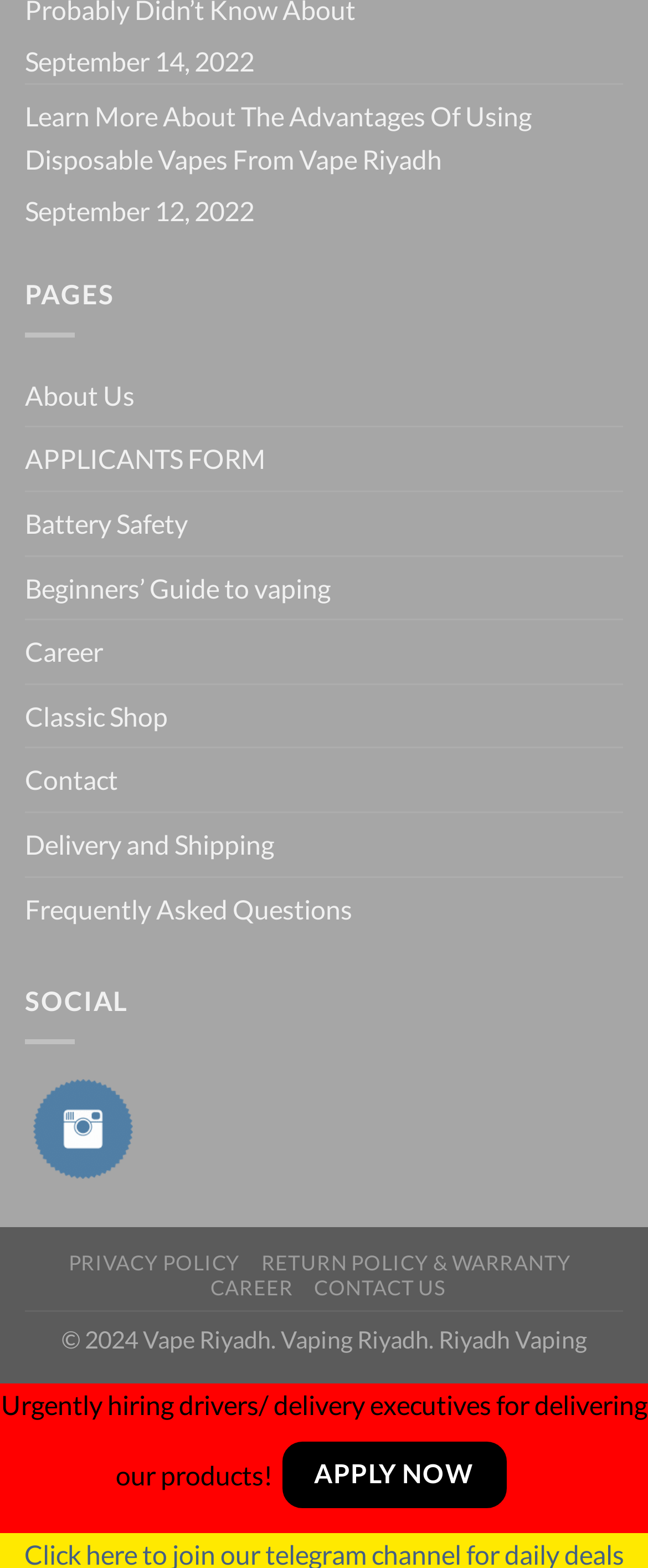Based on what you see in the screenshot, provide a thorough answer to this question: How many links are there in the main navigation menu?

There are 11 links in the main navigation menu, which include 'About Us', 'APPLICANTS FORM', 'Battery Safety', 'Beginners’ Guide to vaping', 'Career', 'Classic Shop', 'Contact', 'Delivery and Shipping', 'Frequently Asked Questions', 'PRIVACY POLICY', and 'RETURN POLICY & WARRANTY'.